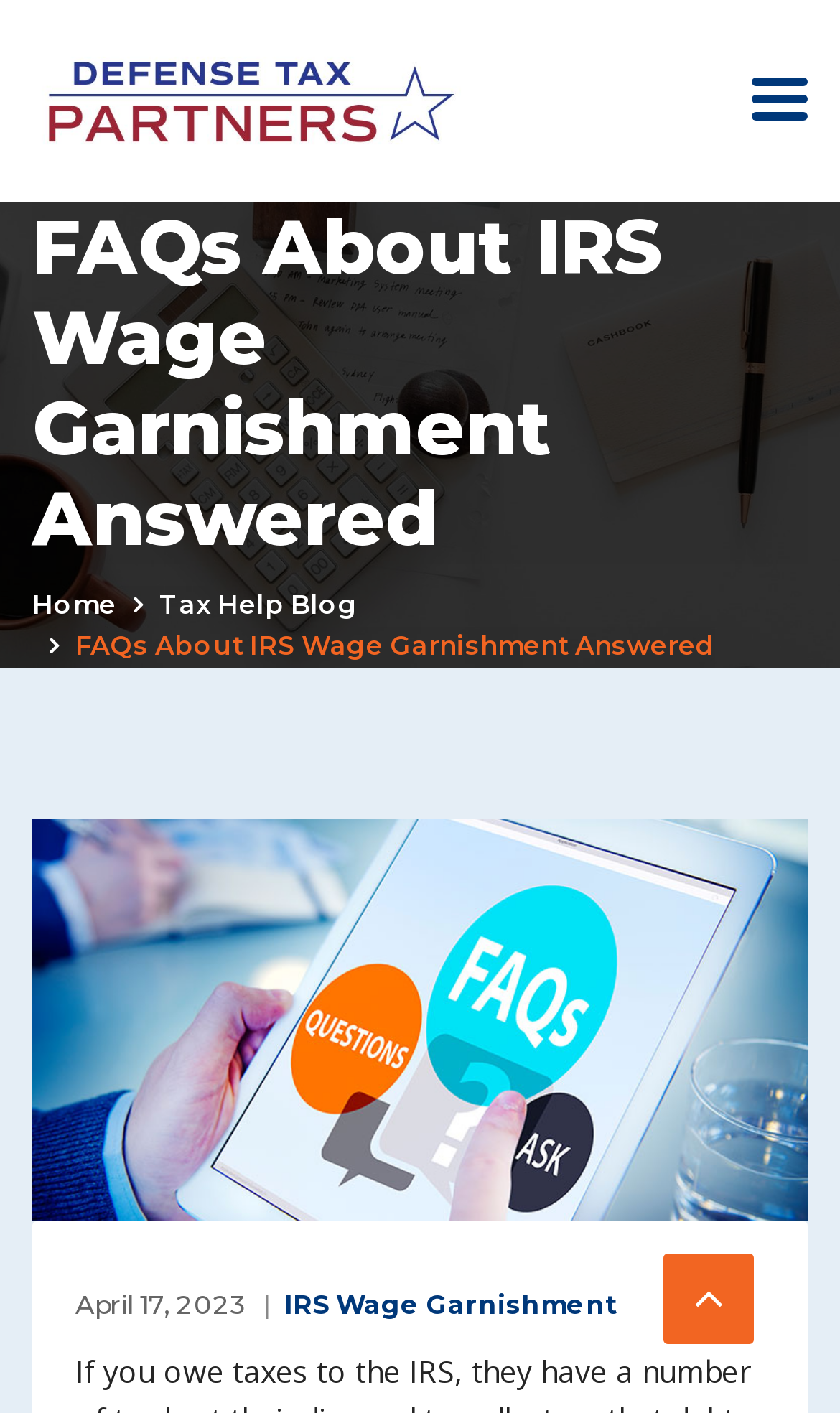Please find and provide the title of the webpage.

FAQs About IRS Wage Garnishment Answered